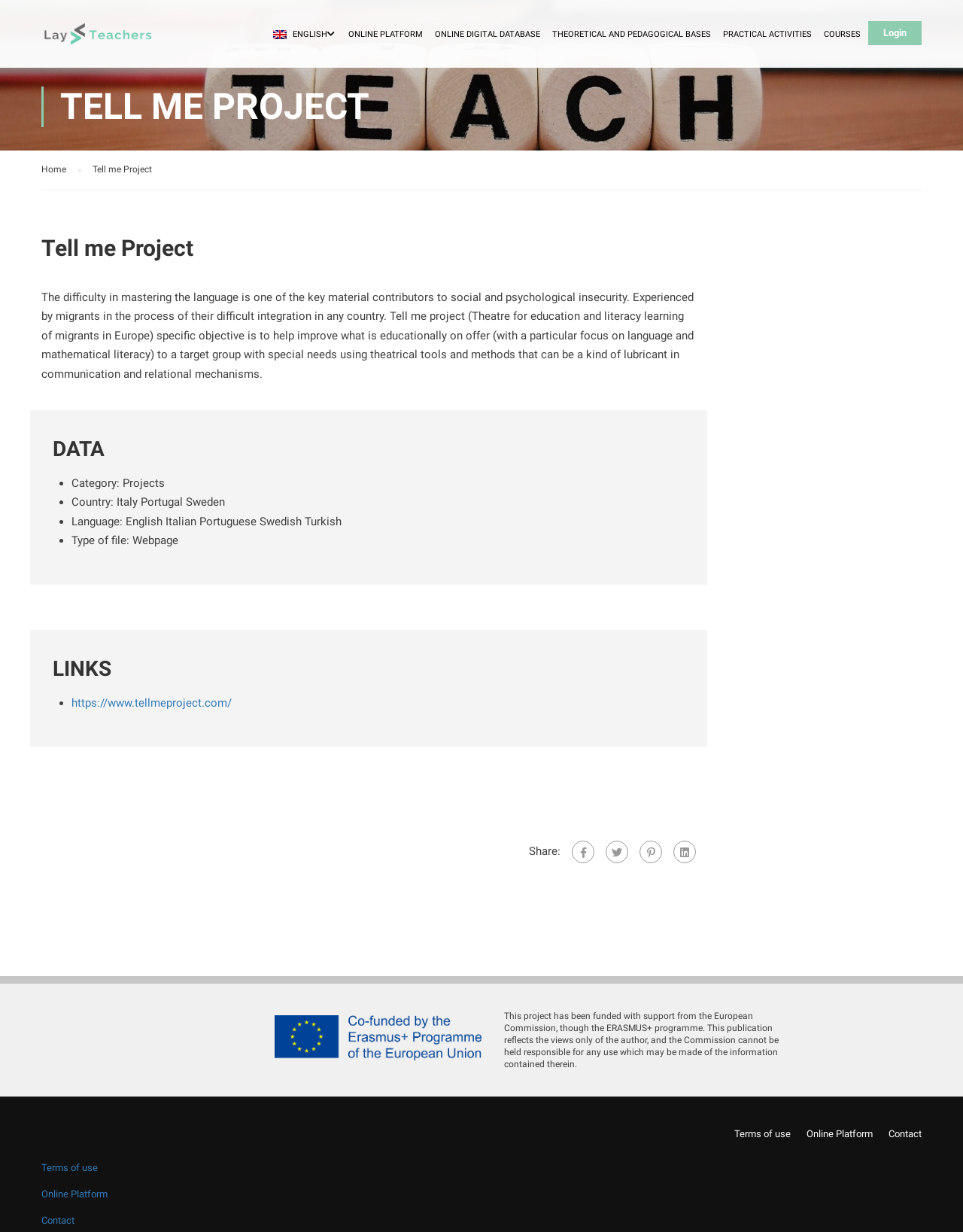Based on the image, please respond to the question with as much detail as possible:
How many languages are supported?

The languages supported are English, Italian, Portuguese, Swedish, and Turkish, as listed in the 'Language' section.